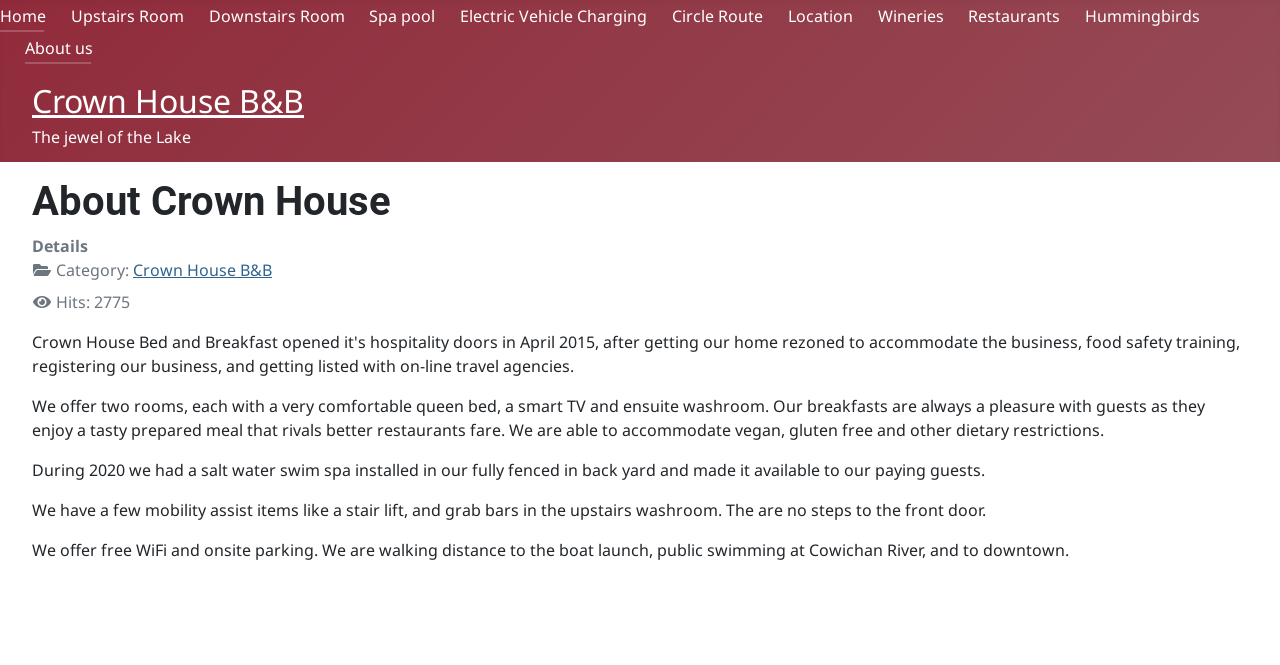Identify the bounding box coordinates of the clickable region to carry out the given instruction: "Read about the Circle Route".

[0.525, 0.008, 0.596, 0.041]